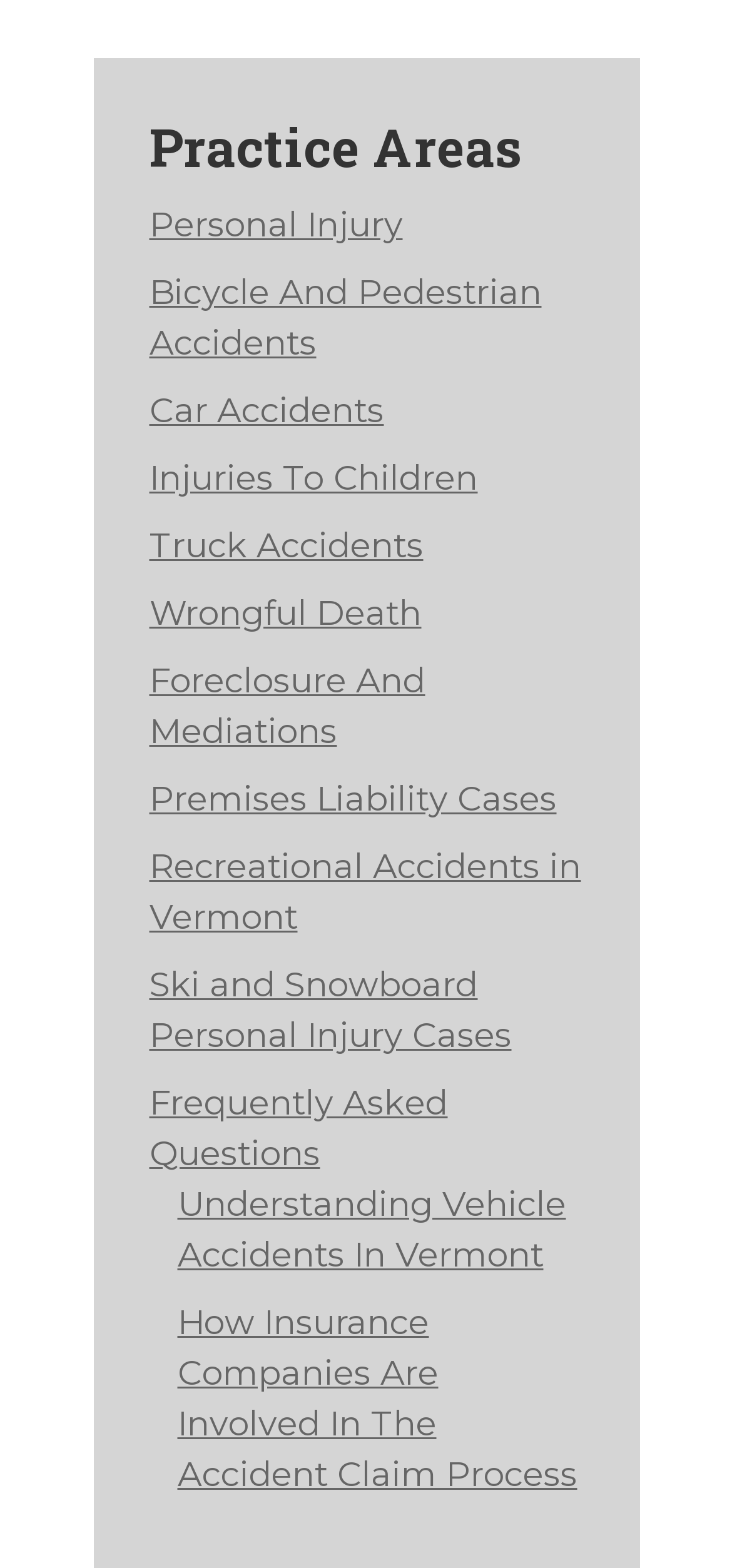How many links are there in total?
Please provide a single word or phrase as your answer based on the screenshot.

11